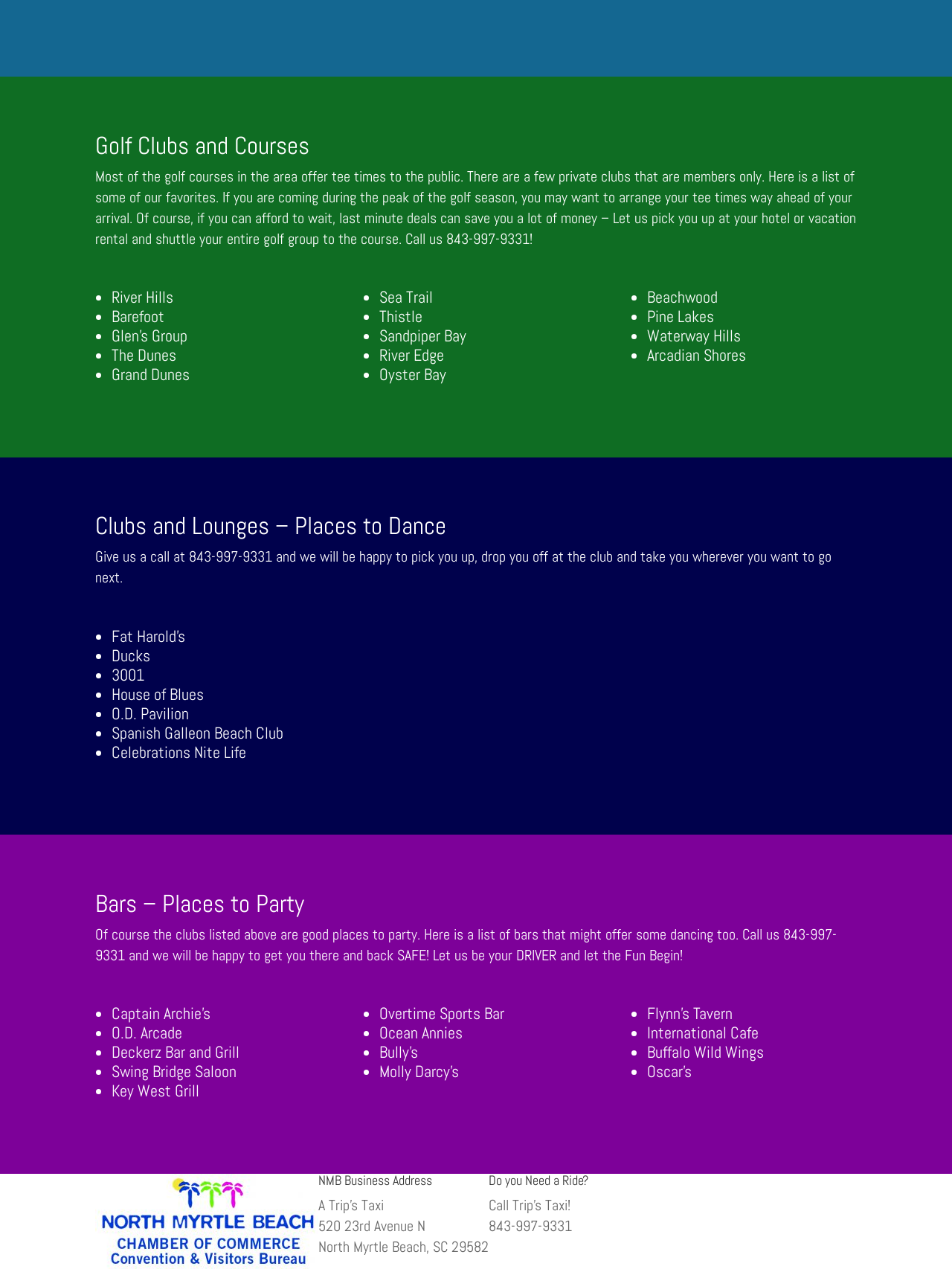Using the provided element description: "Barefoot", determine the bounding box coordinates of the corresponding UI element in the screenshot.

[0.117, 0.24, 0.173, 0.257]